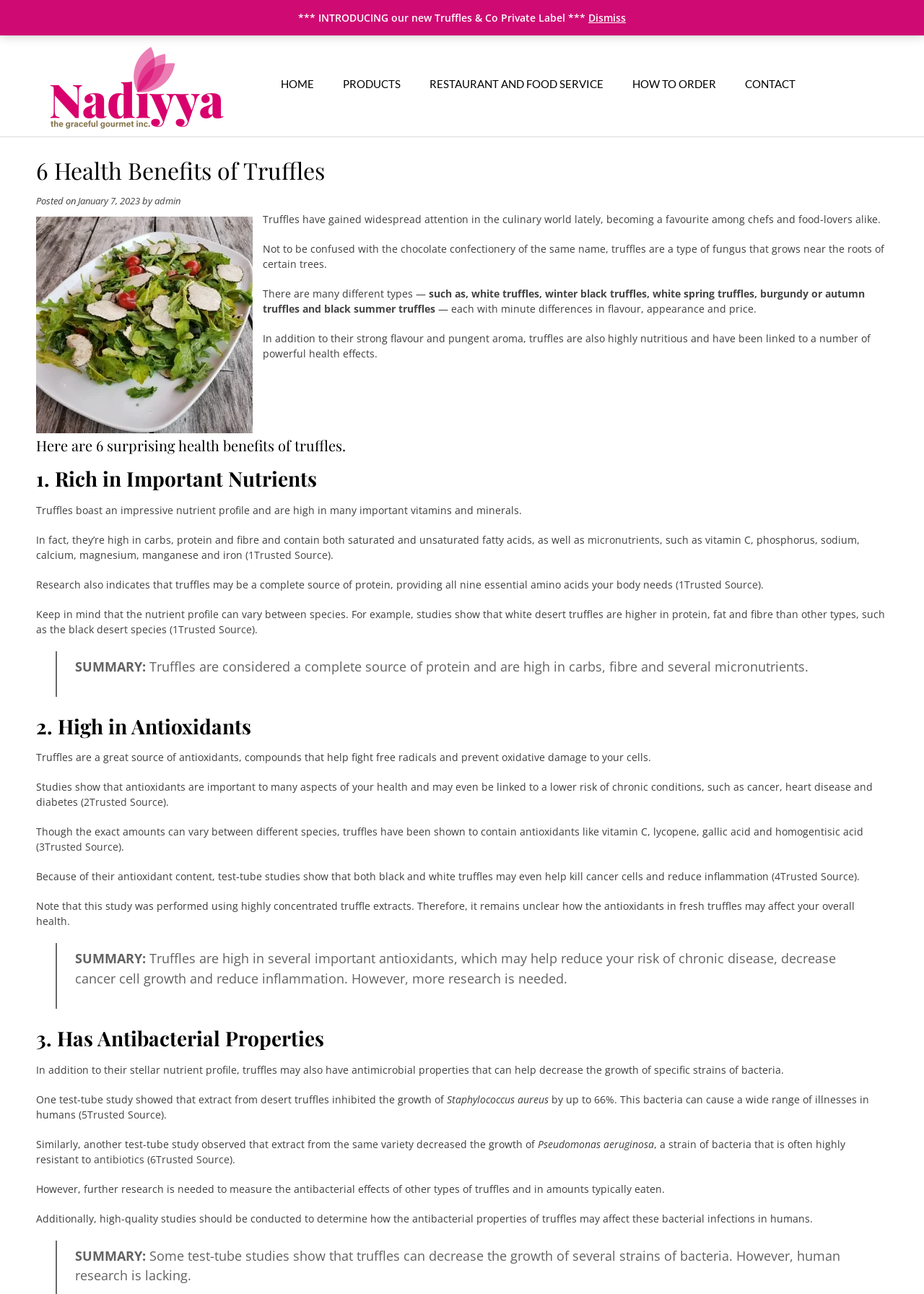From the screenshot, find the bounding box of the UI element matching this description: "0 - $0.00". Supply the bounding box coordinates in the form [left, top, right, bottom], each a float between 0 and 1.

[0.88, 0.028, 0.961, 0.103]